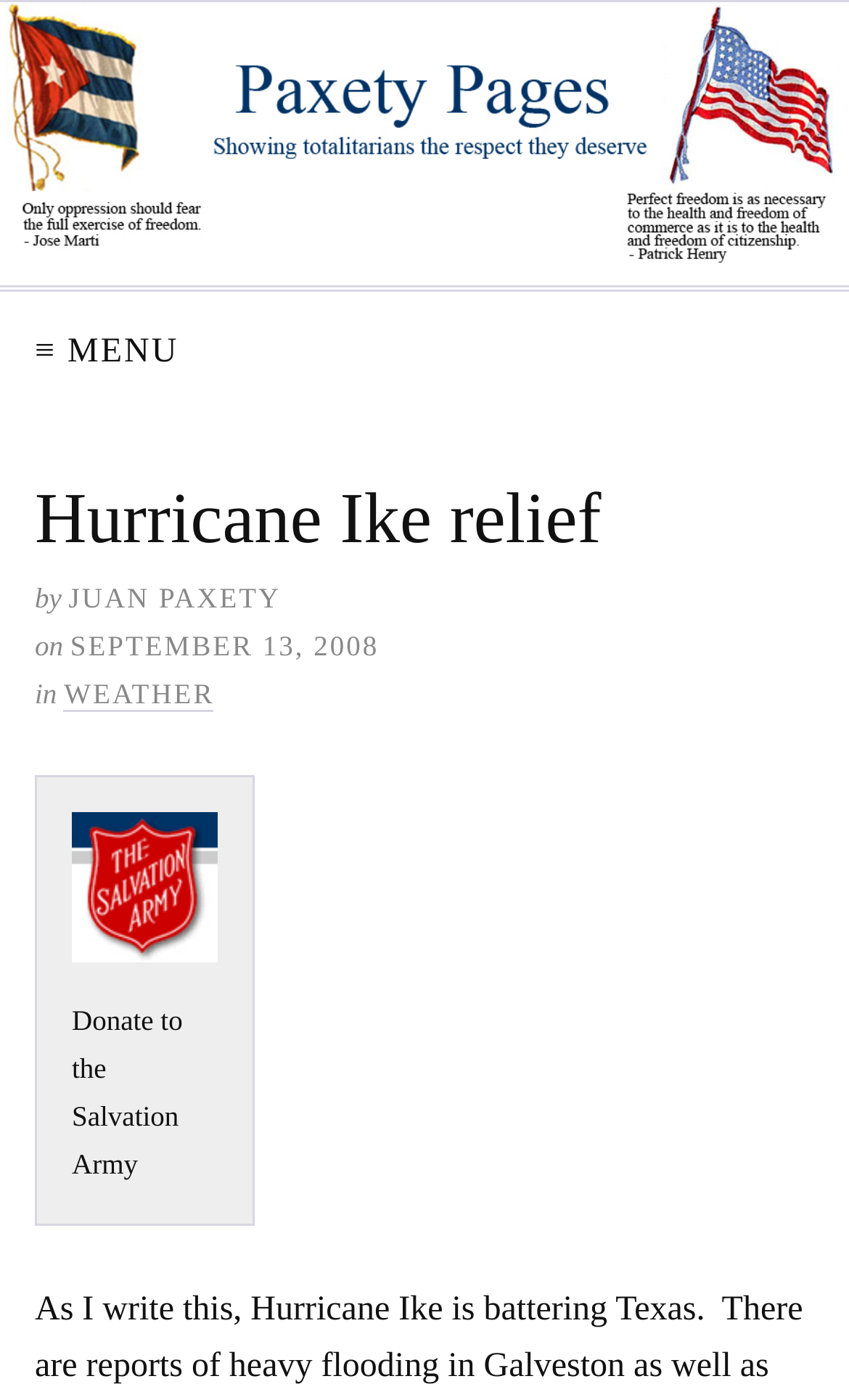Create an elaborate caption that covers all aspects of the webpage.

The webpage is about Hurricane Ike relief efforts. At the top, there is a header image spanning the entire width of the page, with a link to "Paxety Pages" embedded within it. Below the header image, there is a menu button labeled "≡ MENU" on the left side. 

To the right of the menu button, there is a heading that reads "Hurricane Ike relief" in a larger font size. Below the heading, there is a byline that indicates the author, "JUAN PAXETY", along with the date "SEPTEMBER 13, 2008". 

Further down, there is a section with a link to "WEATHER" on the left side, and a call to action on the right side, which is a link to "Donate to the Salvation Army" accompanied by an image with a caption. The image and link are positioned roughly in the middle of the page, vertically.